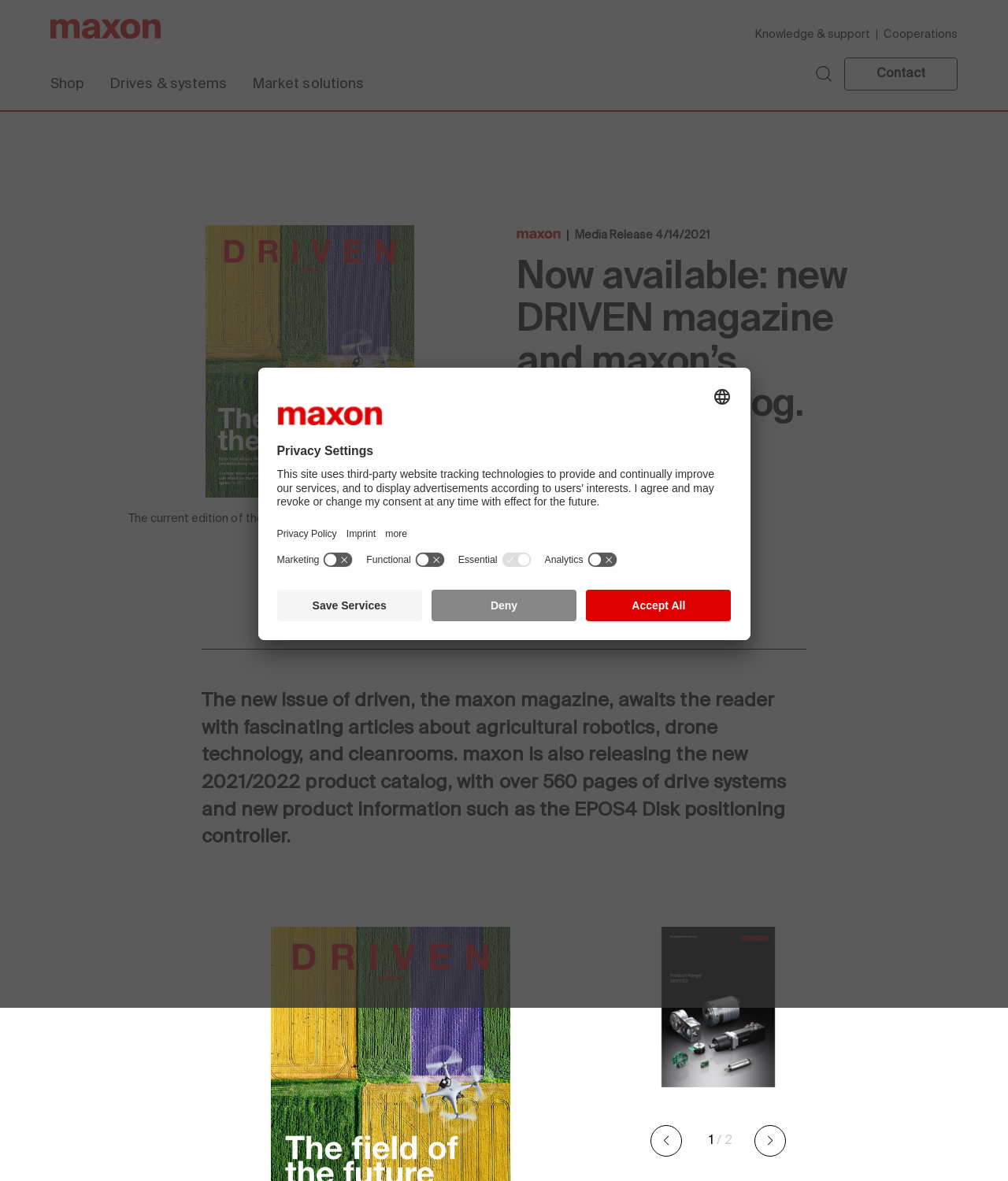Find the bounding box of the element with the following description: "parent_node: Functional". The coordinates must be four float numbers between 0 and 1, formatted as [left, top, right, bottom].

[0.411, 0.467, 0.442, 0.481]